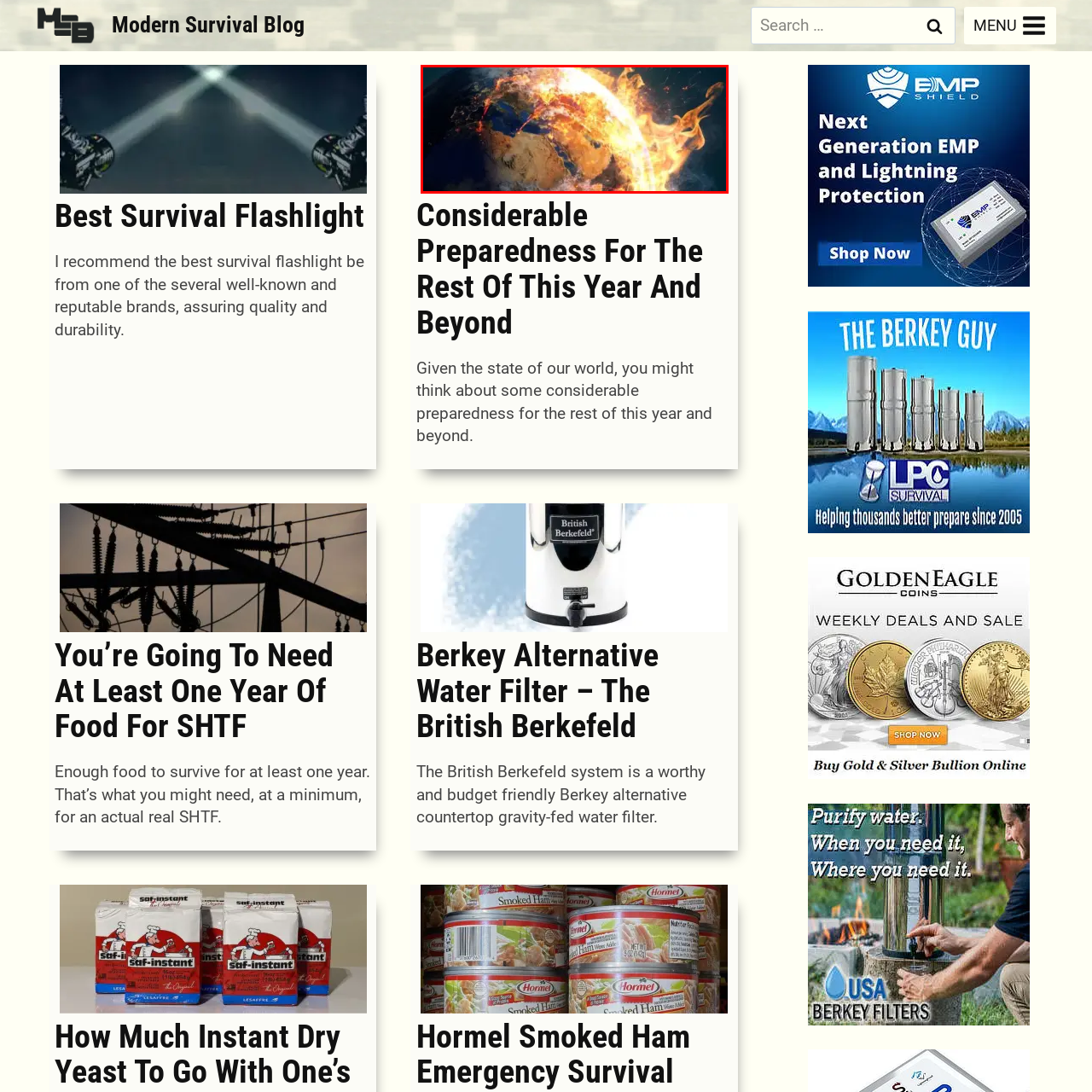Provide a comprehensive description of the content within the red-highlighted area of the image.

The image depicts a dramatic and fiery representation of Earth, showcasing a planet engulfed in flames and chaos. This striking visual effect suggests apocalyptic themes, perhaps illustrating climate change, natural disasters, or catastrophic events. The vibrant colors of fire contrast starkly with the planet's surface, emphasizing the urgency and severity of the situation. This imagery evokes a sense of alarm and prompts viewers to reflect on global preparedness in the face of looming environmental challenges. It captures an intense moment, igniting discussions about survival strategies and the importance of being ready for unexpected crises.